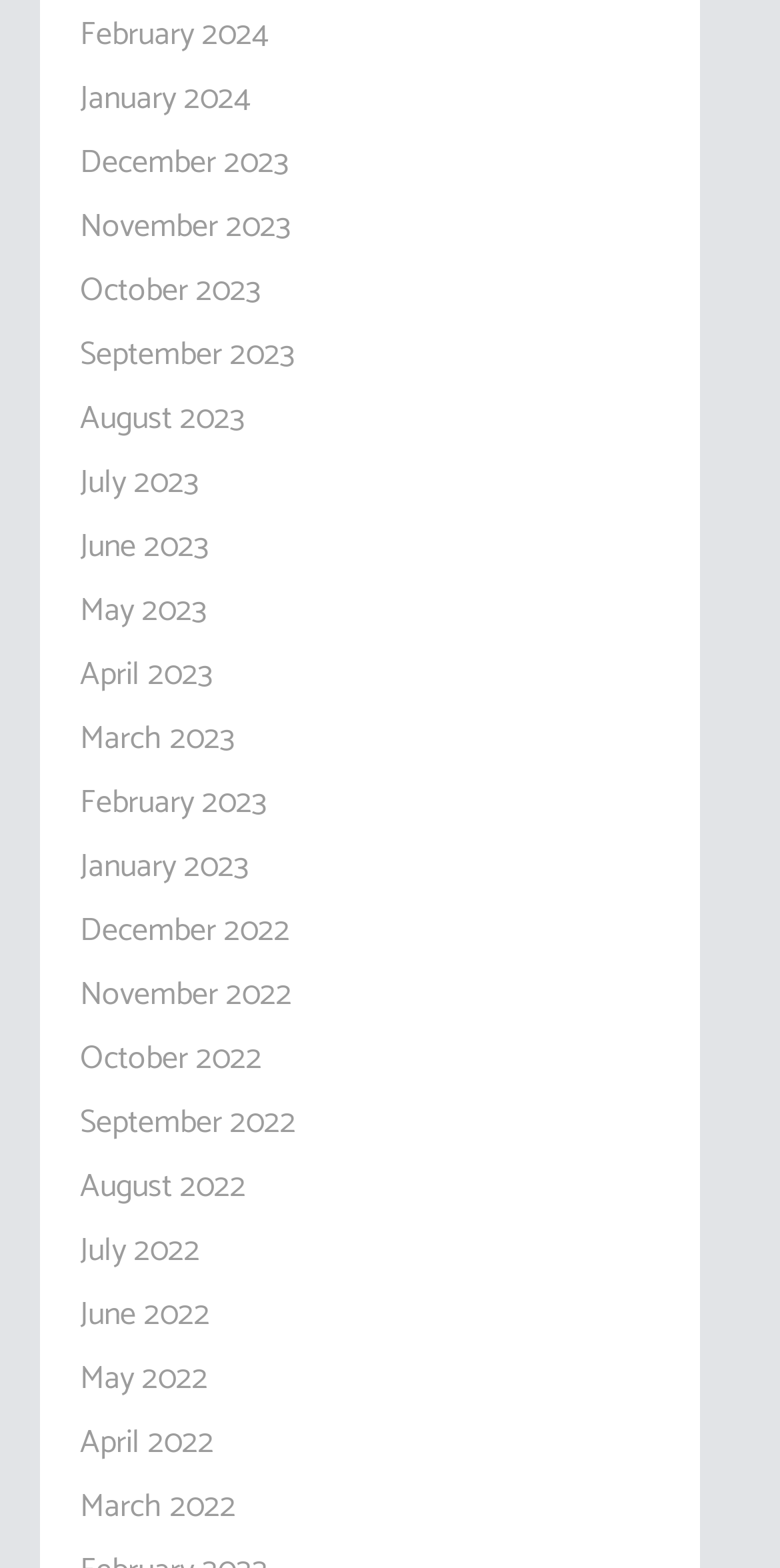What is the earliest month listed?
Give a comprehensive and detailed explanation for the question.

I looked at the list of link elements and found that the earliest month listed is March 2022, which is the last element in the list.